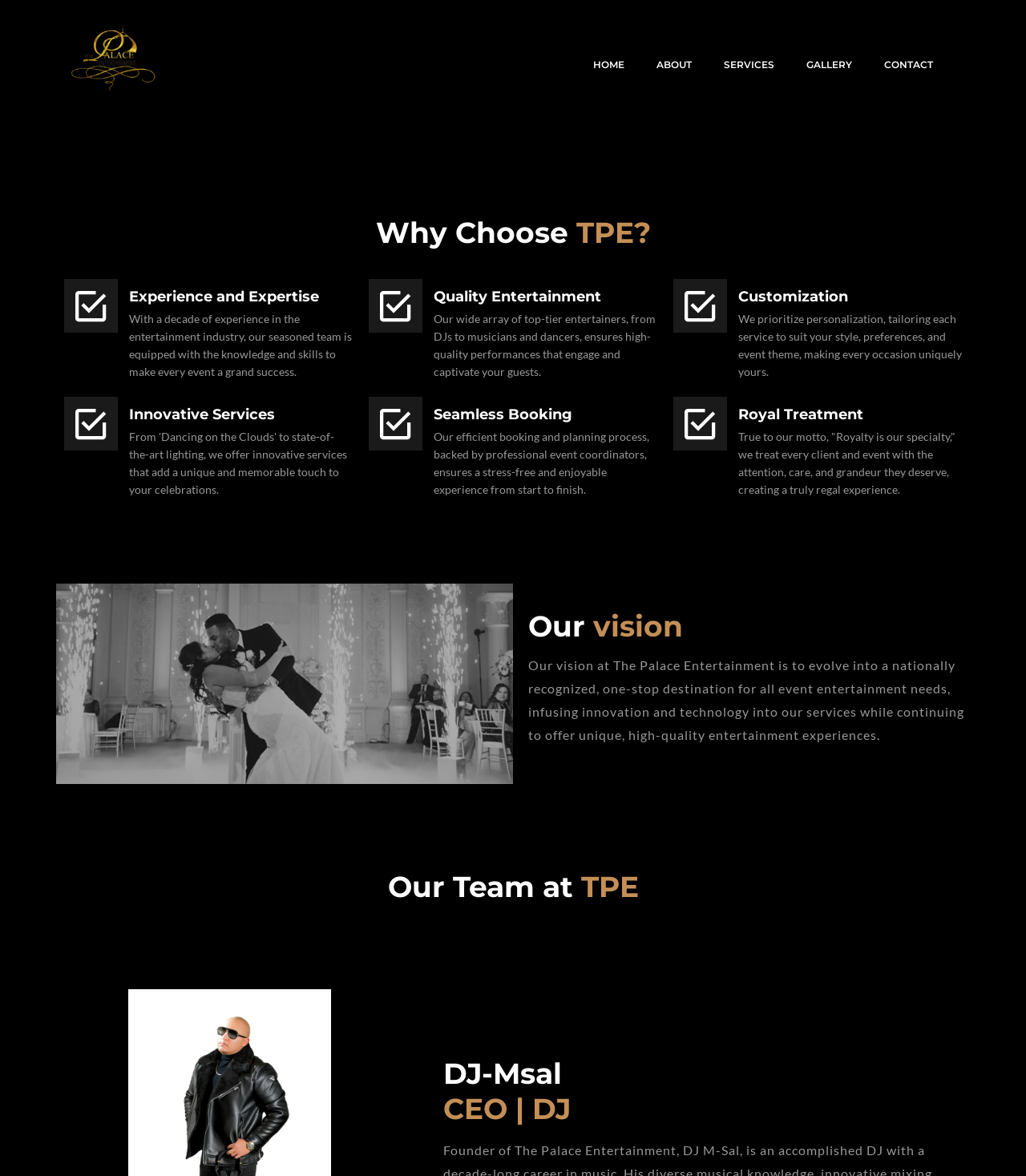What is the vision of The Palace Entertainment?
Please give a detailed and thorough answer to the question, covering all relevant points.

The vision of The Palace Entertainment can be found in the section 'Our vision' on the webpage, which states that their vision is to evolve into a nationally recognized, one-stop destination for all event entertainment needs.